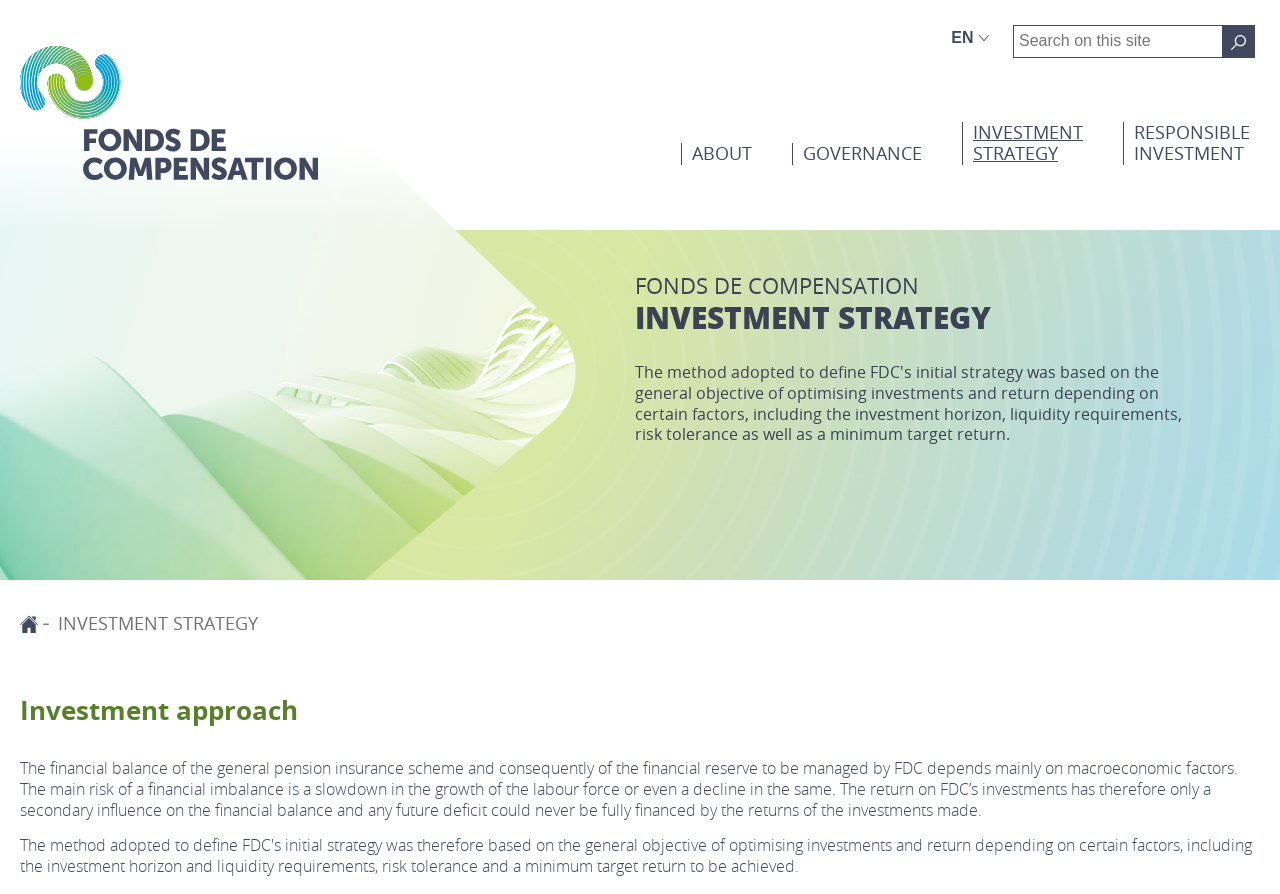Generate a comprehensive caption for the webpage you are viewing.

The webpage is about the investment strategy of Fonds de Compensation (FDC), a pension insurance scheme. At the top, there are two links, "Go to main menu" and "Go to content", followed by a language selection dropdown menu with an active English version. 

To the right of the language selection, there is a link to "Fonds de compensation - Luxembourg" accompanied by an image. Below this, there is a main navigation menu with four links: "ABOUT", "GOVERNANCE", "INVESTMENT STRATEGY", and "RESPONSIBLE INVESTMENT". 

On the top right, there is a global search bar with a search button. Below the navigation menu, there is a breadcrumb navigation with links to "Home" and "INVESTMENT STRATEGY". 

The main content of the page is divided into two sections. The first section has a heading "FONDS DE COMPENSATION INVESTMENT STRATEGY" and the second section has a heading "Investment approach". 

Under the "Investment approach" heading, there is a block of text that explains the investment strategy of FDC, stating that the financial balance of the general pension insurance scheme depends mainly on macroeconomic factors, and the return on FDC's investments has only a secondary influence on the financial balance.